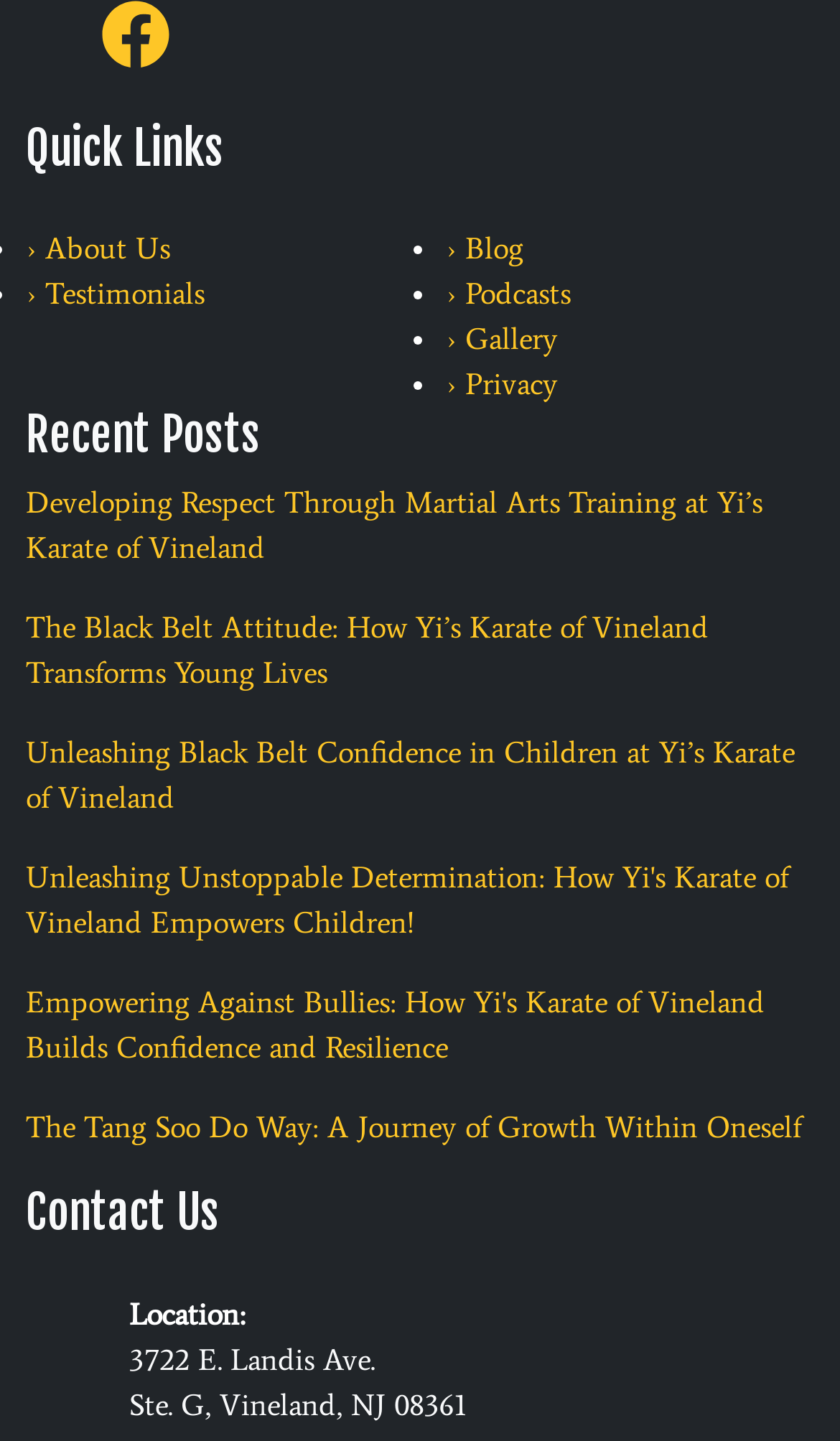Can you pinpoint the bounding box coordinates for the clickable element required for this instruction: "check the Contact Us information"? The coordinates should be four float numbers between 0 and 1, i.e., [left, top, right, bottom].

[0.031, 0.823, 0.969, 0.861]